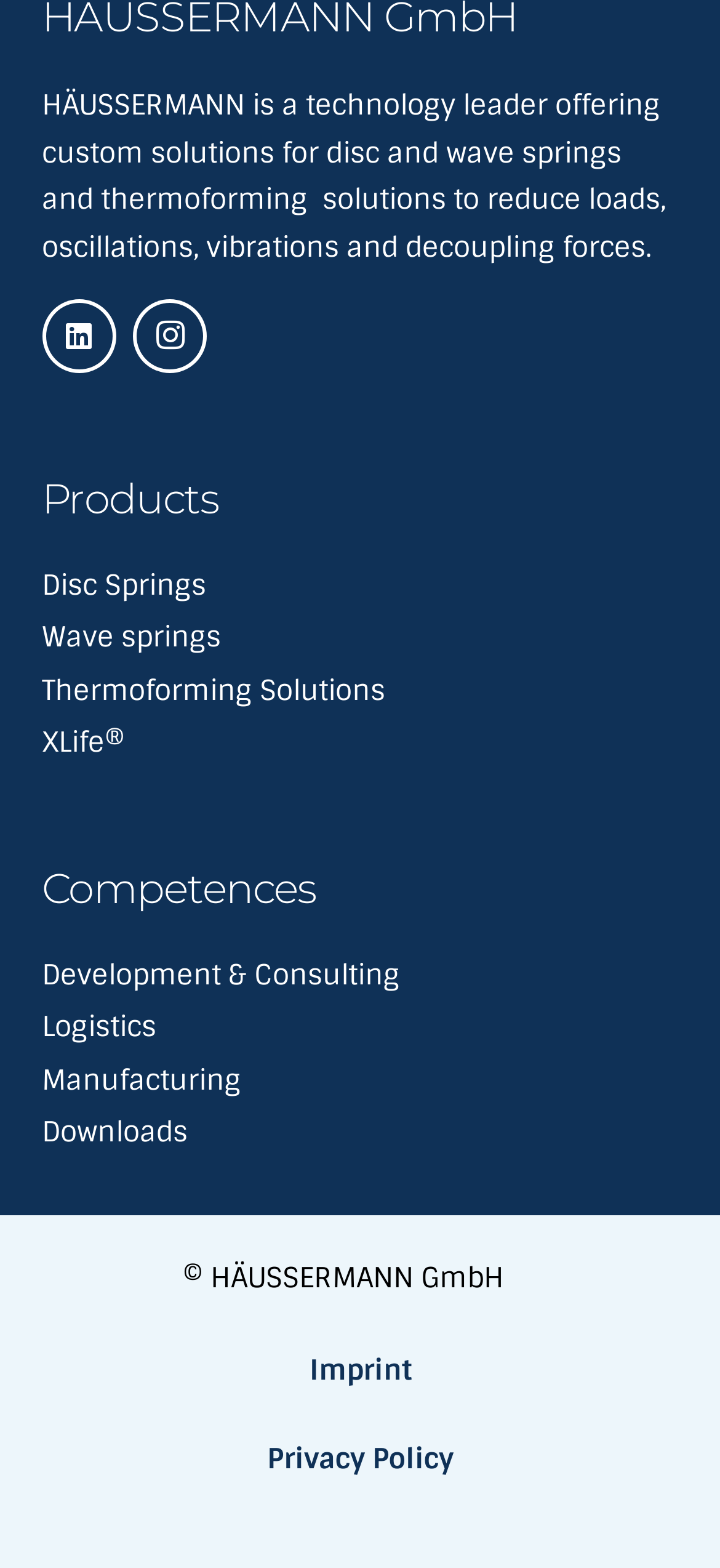Please provide a one-word or phrase answer to the question: 
What is the company name mentioned in the copyright text?

HÄUSSERMANN GmbH